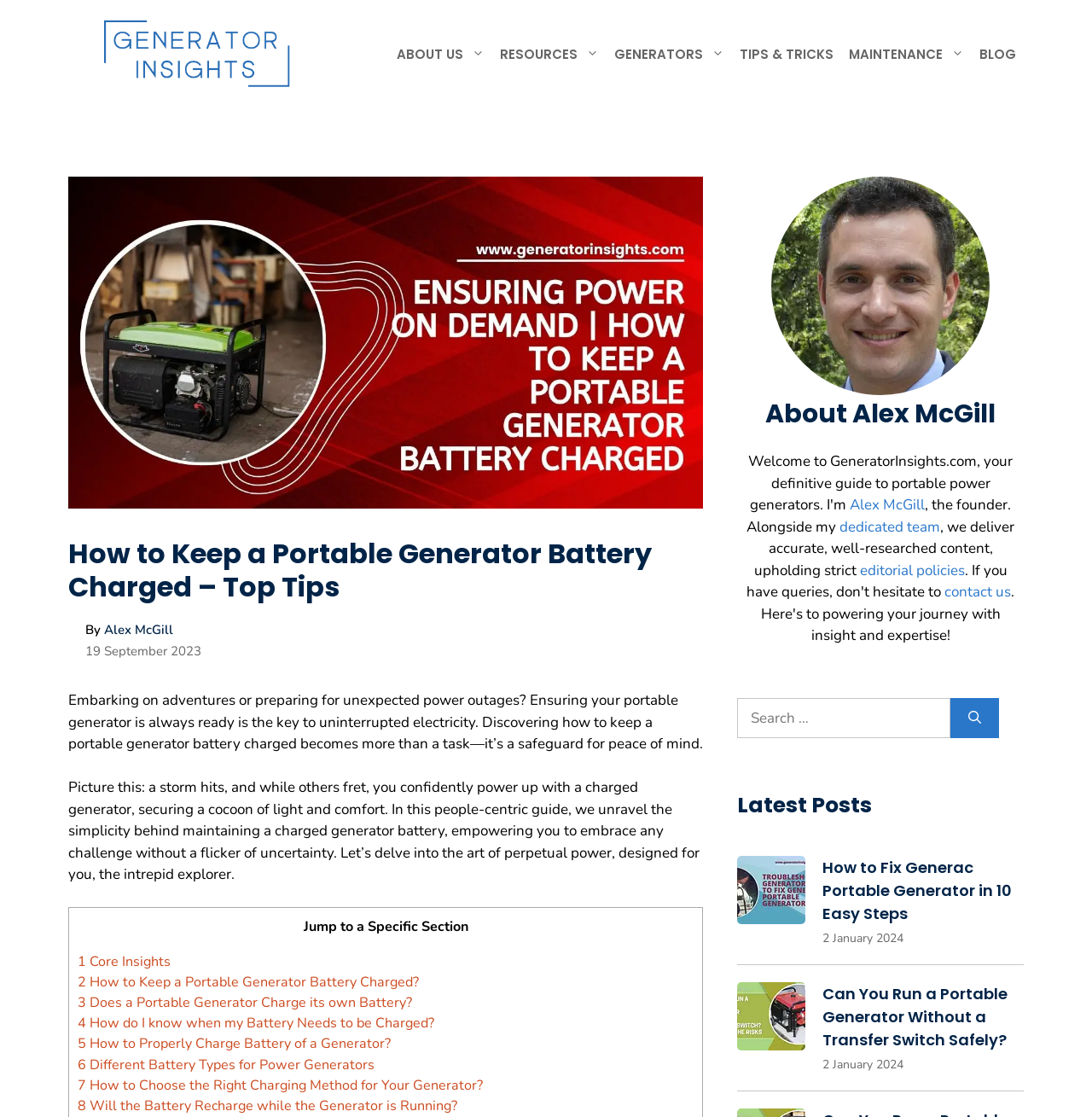Based on the element description: "Generators", identify the bounding box coordinates for this UI element. The coordinates must be four float numbers between 0 and 1, listed as [left, top, right, bottom].

[0.555, 0.026, 0.67, 0.071]